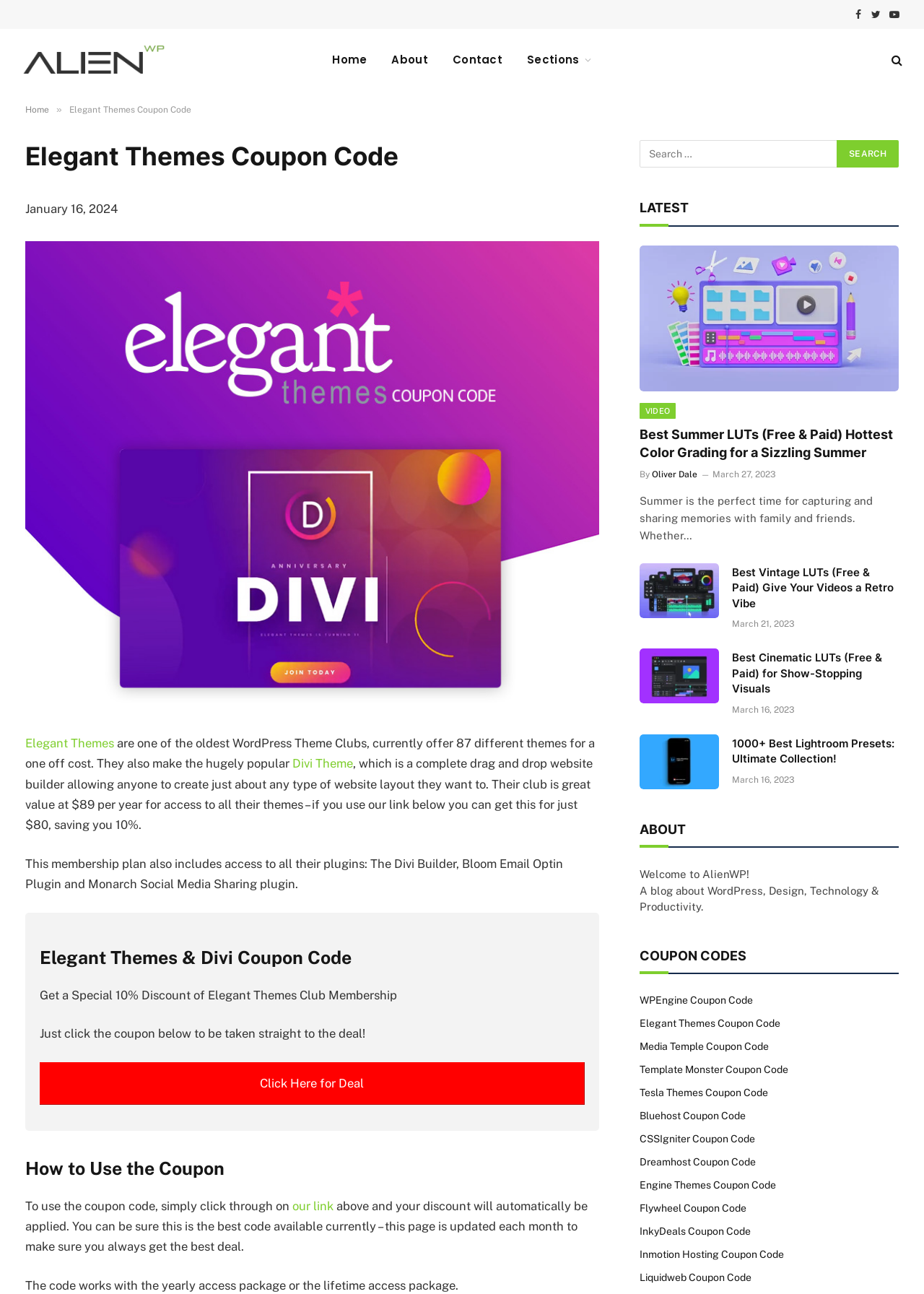What is the discount percentage for the Elegant Themes club membership?
Please look at the screenshot and answer in one word or a short phrase.

10%